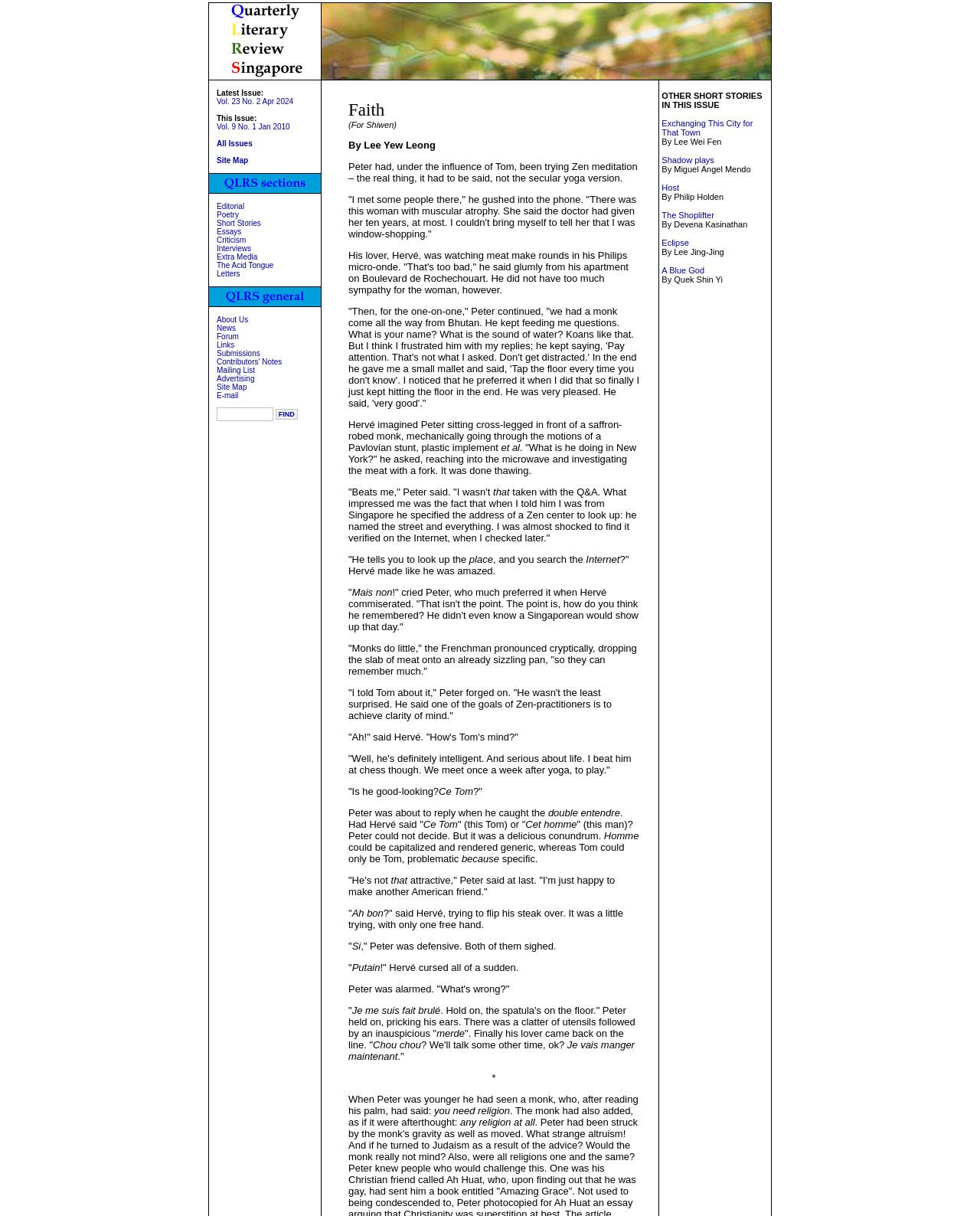Provide a one-word or brief phrase answer to the question:
What is the name of the image at the top of the webpage?

Issue illustration